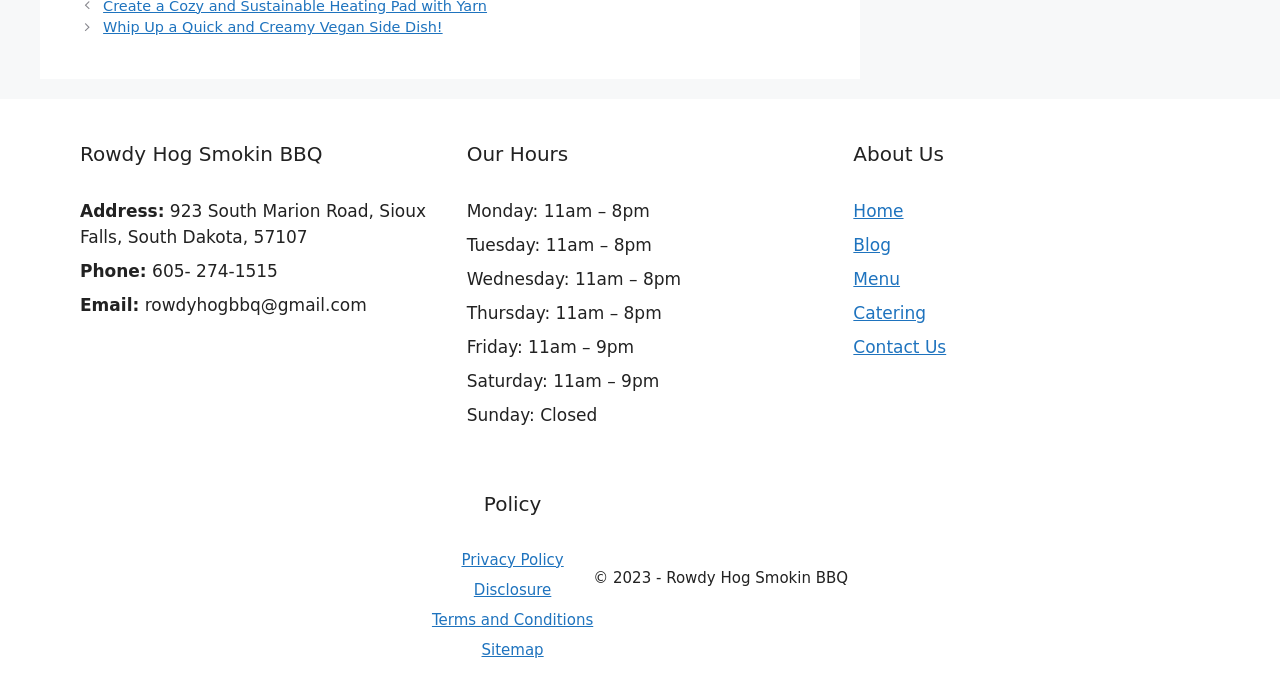Can you pinpoint the bounding box coordinates for the clickable element required for this instruction: "Check 'Phone' number"? The coordinates should be four float numbers between 0 and 1, i.e., [left, top, right, bottom].

[0.115, 0.378, 0.217, 0.407]